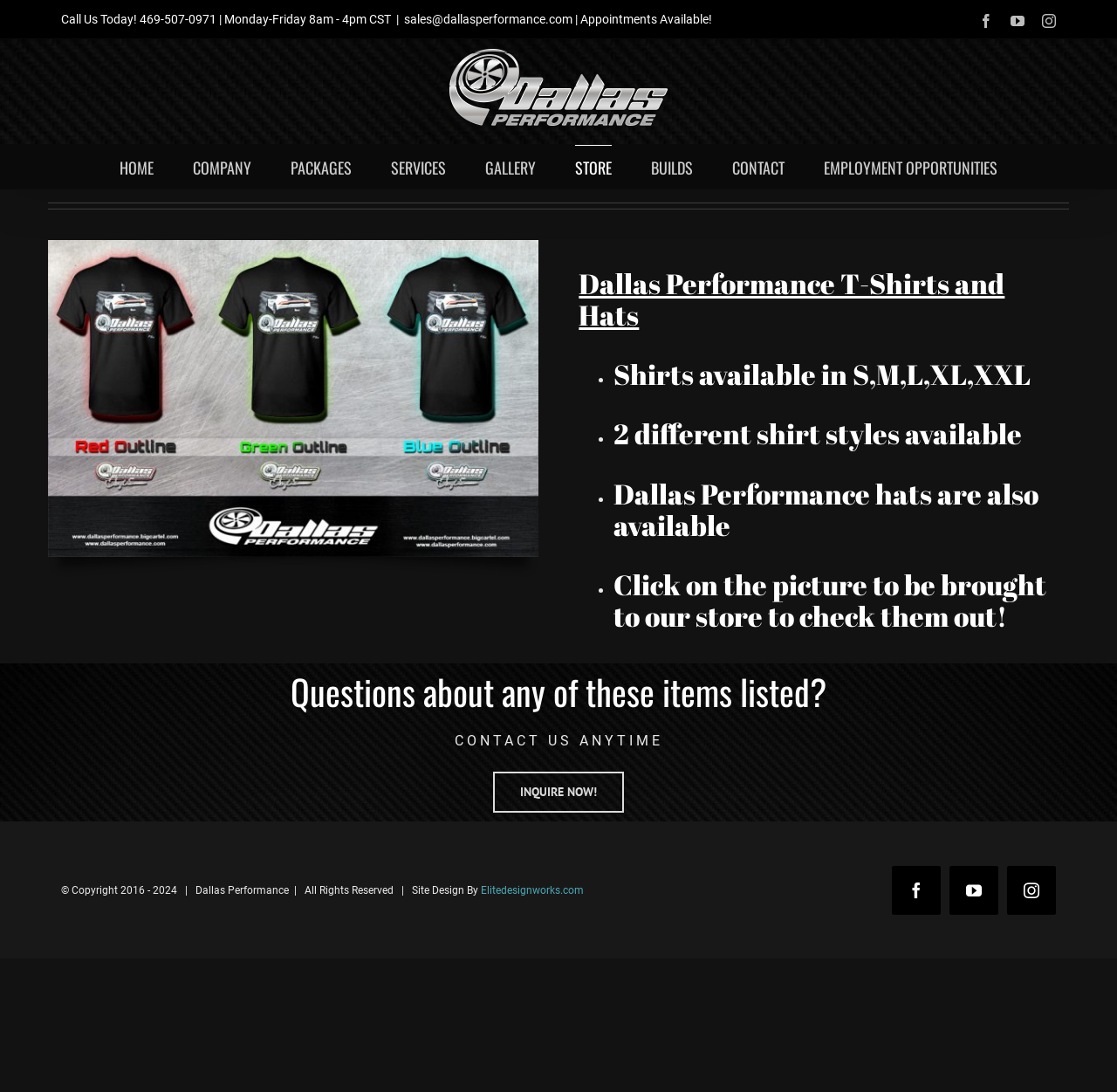What social media platforms does Dallas Performance have?
Refer to the image and provide a concise answer in one word or phrase.

Facebook, YouTube, Instagram